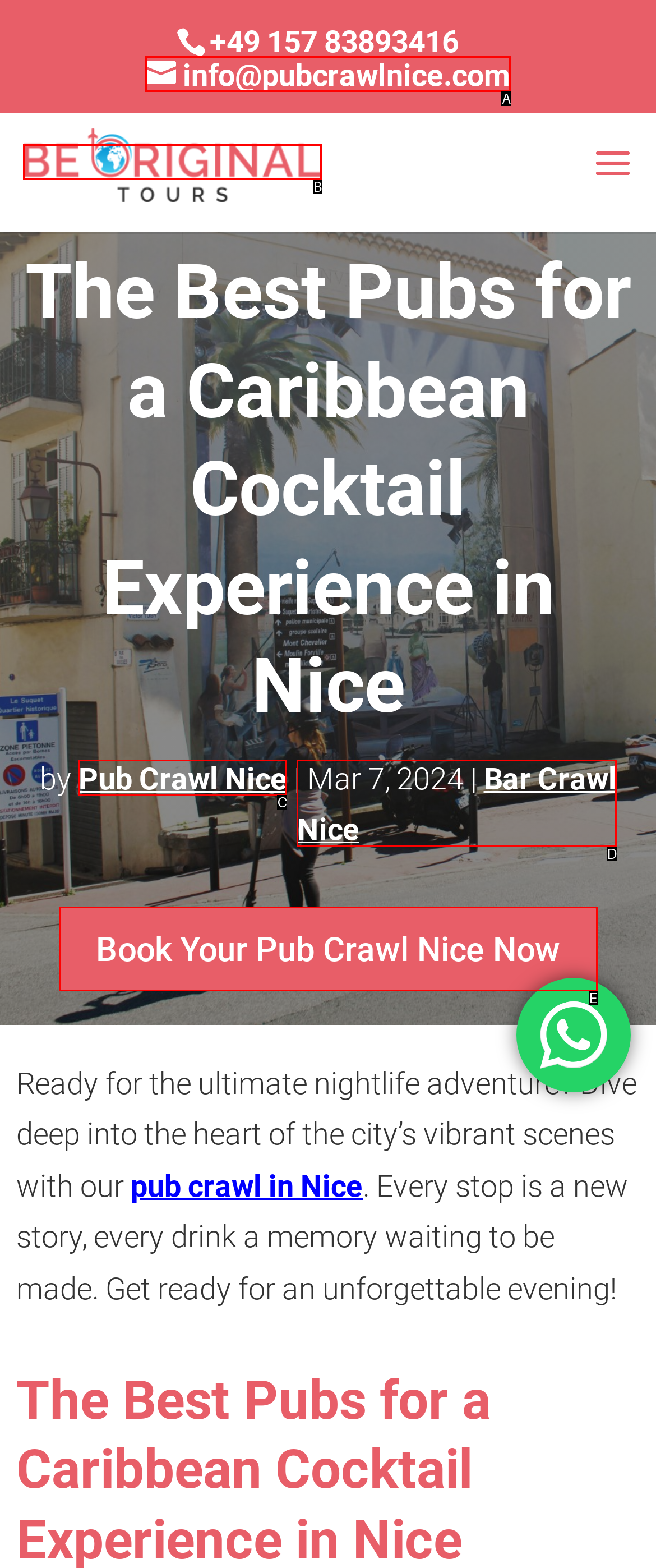Identify the option that corresponds to: info@pubcrawlnice.com
Respond with the corresponding letter from the choices provided.

A